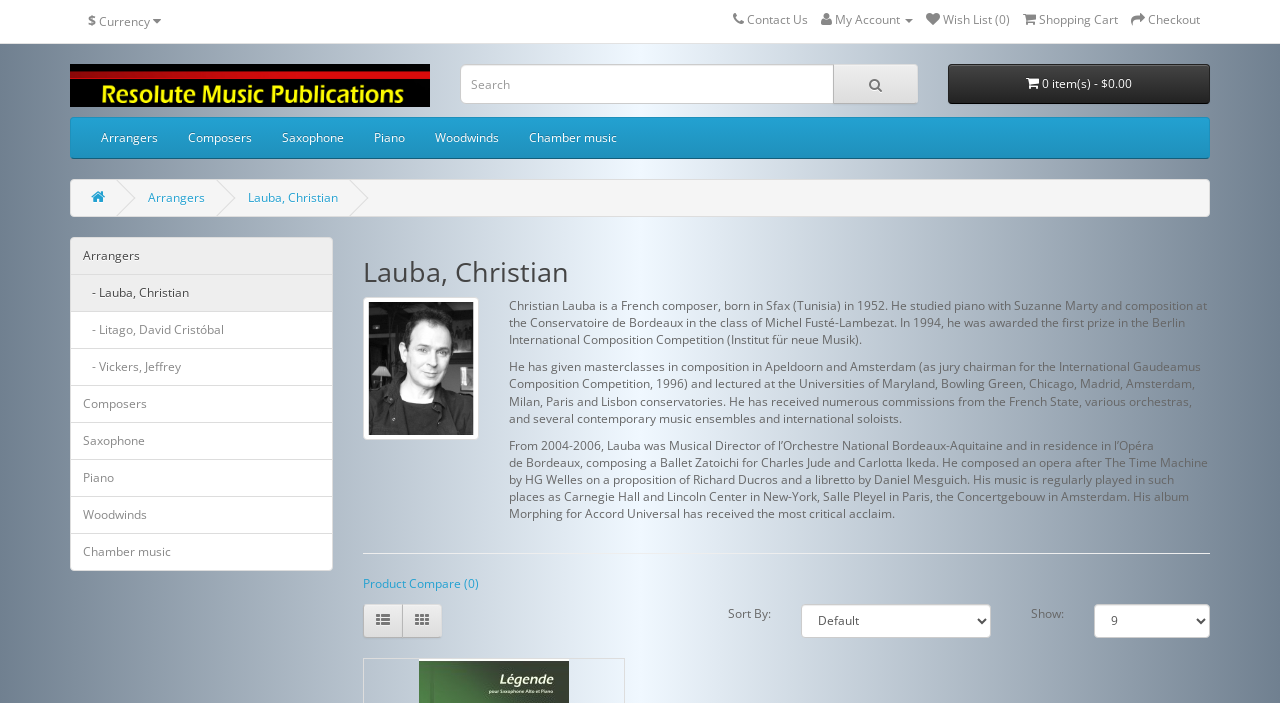Can you find the bounding box coordinates of the area I should click to execute the following instruction: "Search for saxophone music"?

[0.359, 0.091, 0.651, 0.148]